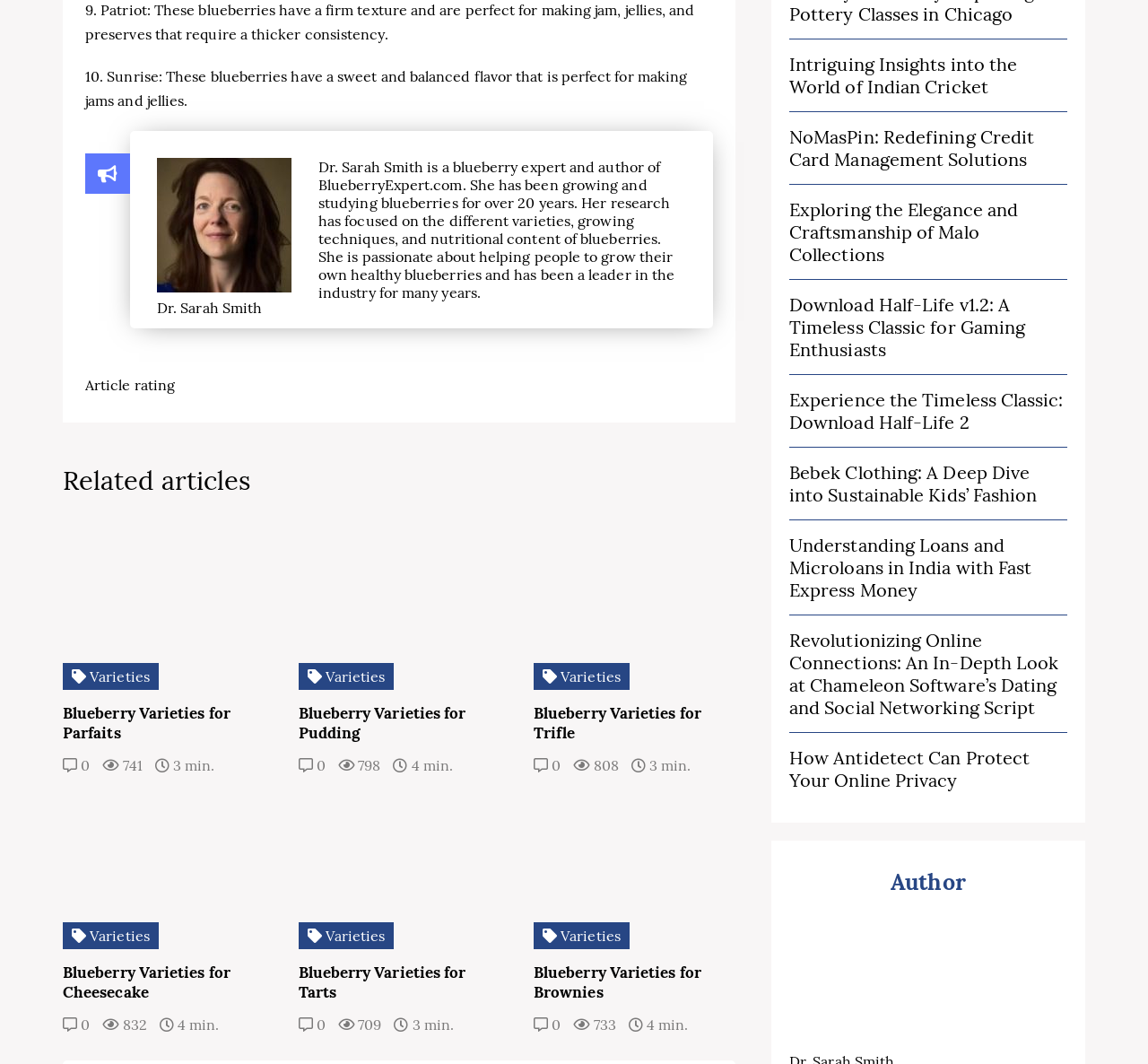Locate the bounding box coordinates of the element you need to click to accomplish the task described by this instruction: "rate the article".

[0.074, 0.353, 0.152, 0.37]